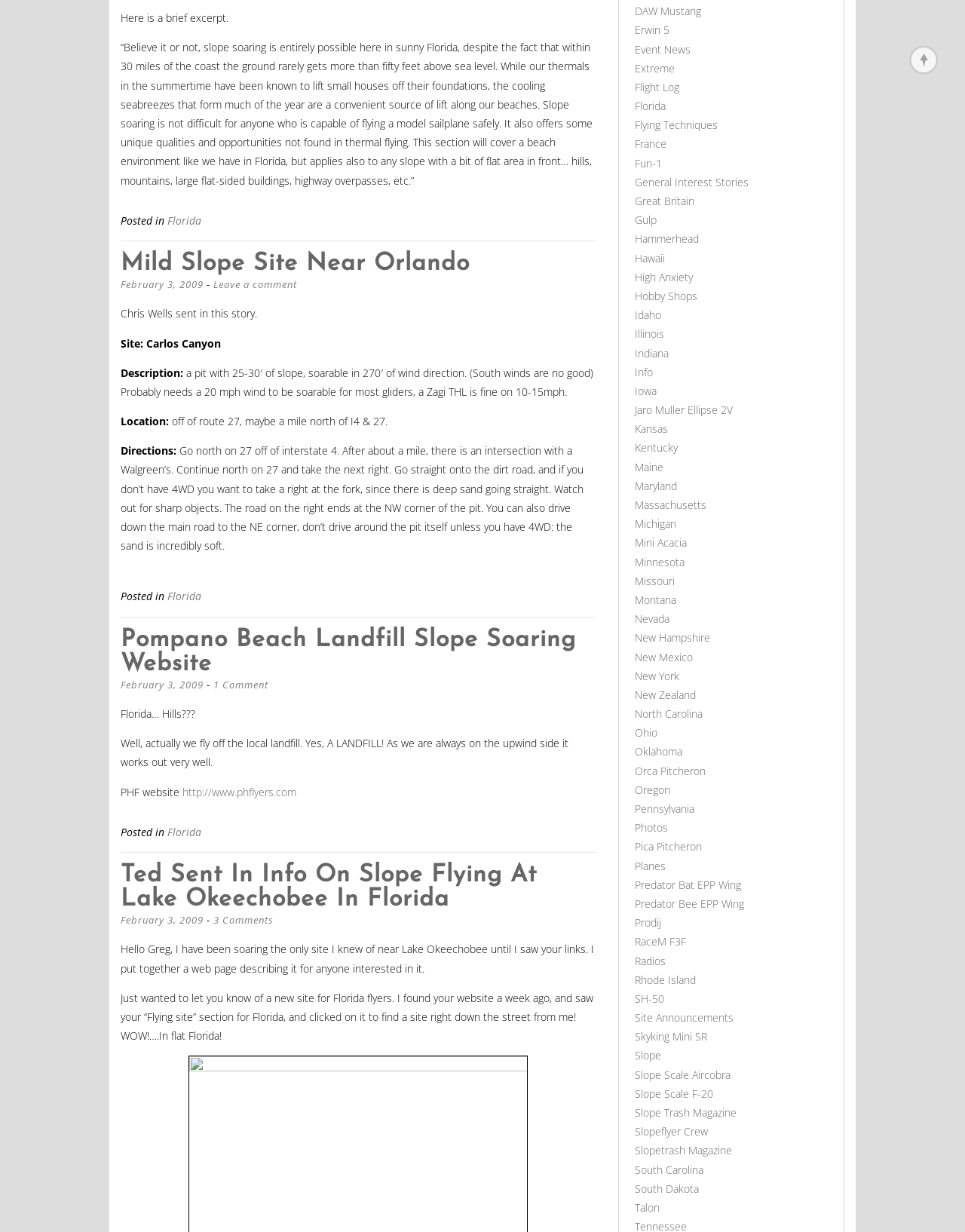Locate the bounding box coordinates of the element you need to click to accomplish the task described by this instruction: "Click the 'Ted Sent In Info On Slope Flying At Lake Okeechobee In Florida' link".

[0.125, 0.701, 0.556, 0.74]